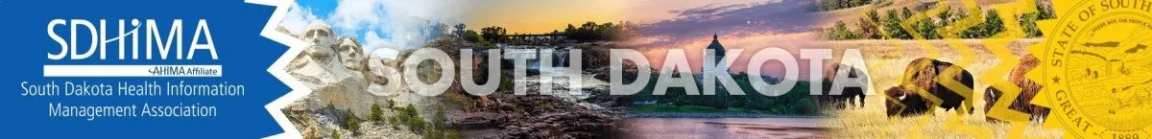Break down the image and describe every detail you can observe.

This image represents the South Dakota Health Information Management Association (SDHIMA) and features a vibrant montage celebrating the beauty and landmarks of South Dakota. Prominently displayed is the SDHIMA logo in bright blue, complemented by the phrase "South Dakota," which is boldly highlighted across the center of the image. Surrounding this text are stunning visuals showcasing the state's natural landscapes, historic sites, and iconic symbols, including the renowned Mount Rushmore. The overall design reflects a connection to the local culture and the importance of health information management within the community.